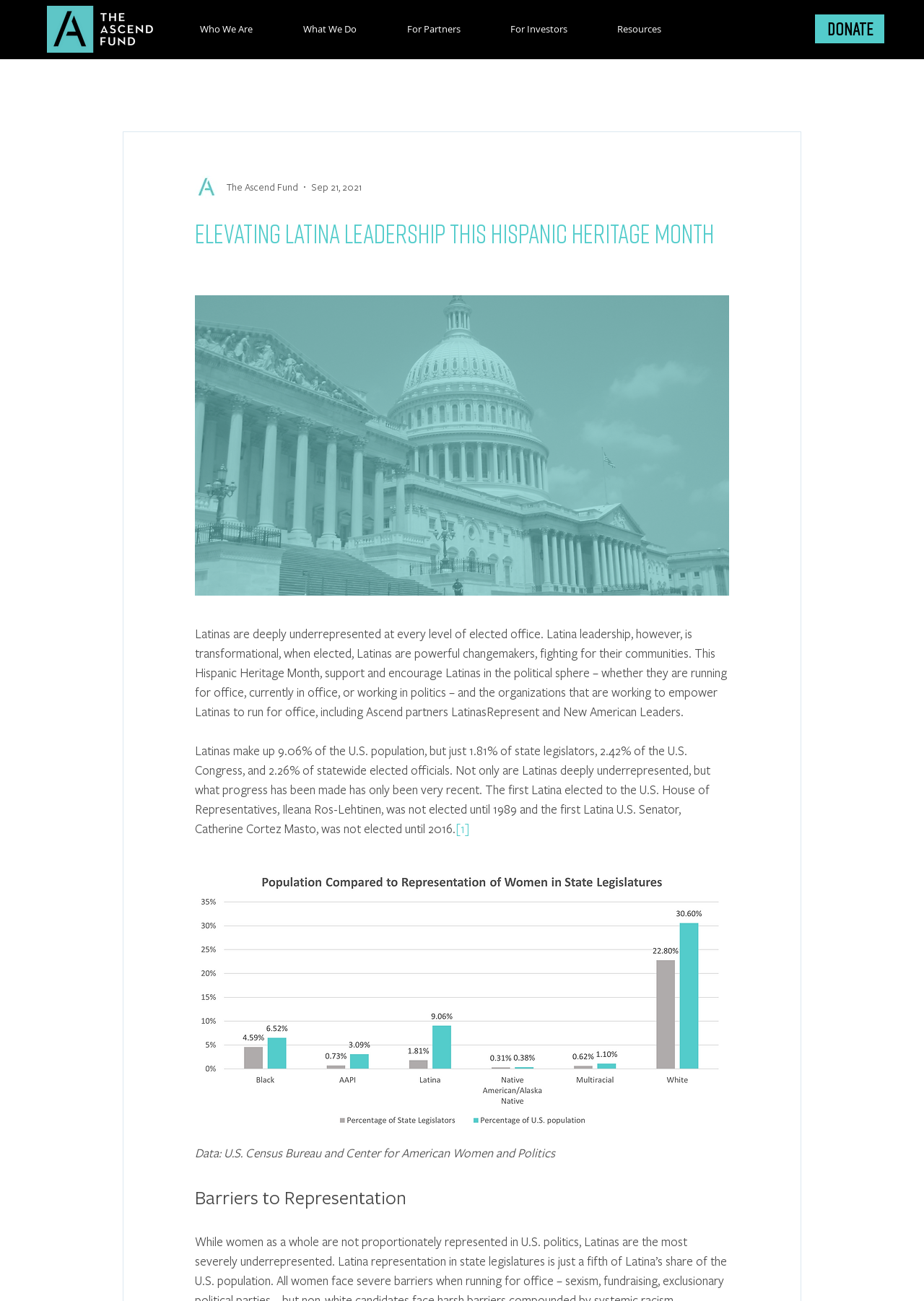Give a one-word or one-phrase response to the question:
What is the name of the organization?

Ascend